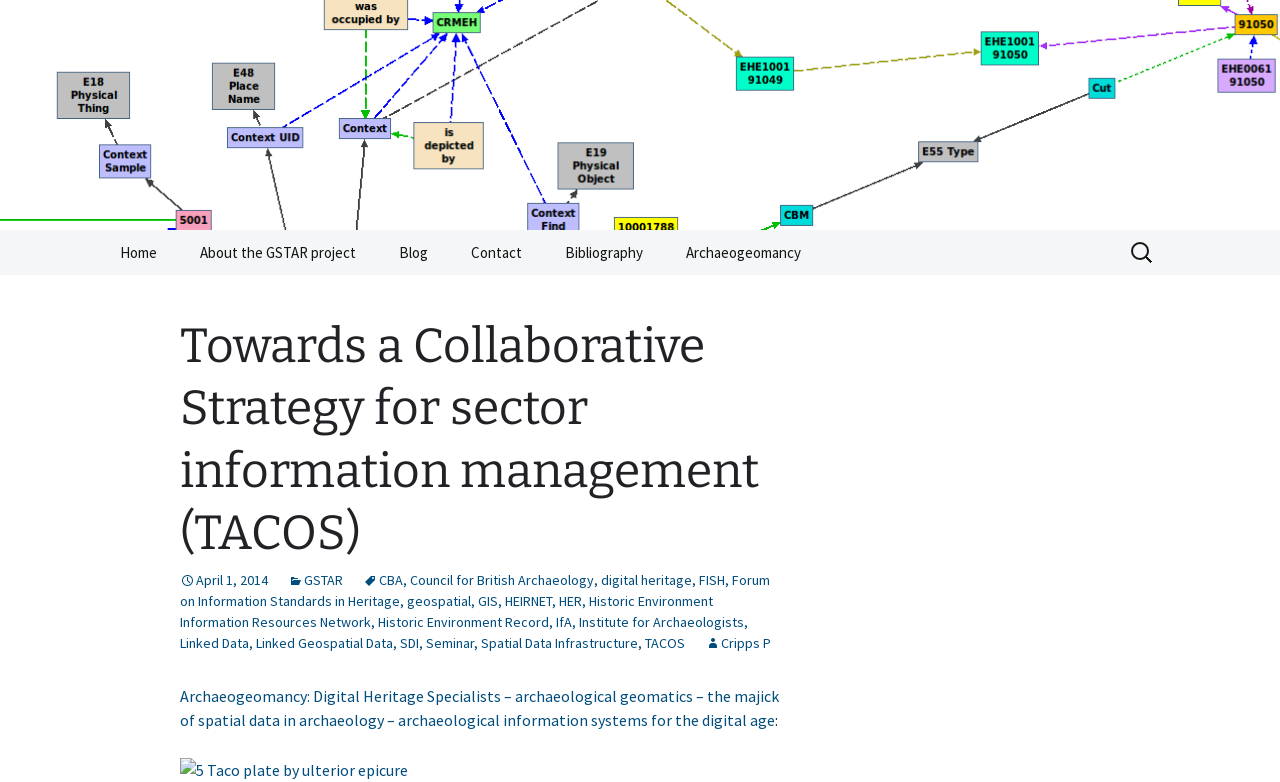Explain in detail what is displayed on the webpage.

The webpage appears to be a blog or article page related to archaeology and digital heritage. At the top, there is a header section with a logo and a navigation menu consisting of six links: "Home", "About the GSTAR project", "Blog", "Contact", "Bibliography", and "Archaeogeomancy". 

Below the navigation menu, there is a search bar with a label "Search for:" and a search box. 

The main content of the page is a blog post or article titled "Towards a Collaborative Strategy for sector information management (TACOS)". The title is followed by a series of links and tags related to the topic, including "GSTAR", "CBA", "digital heritage", "FISH", "geospatial", "GIS", "HEIRNET", "HER", and others. These links and tags are arranged in a horizontal line, separated by commas.

Below the tags, there is a section with a link to "Archaeogeomancy: Digital Heritage Specialists" and an image of a taco plate, which seems out of place in the context of the page.

The overall layout of the page is simple and easy to navigate, with a clear hierarchy of elements and a focus on the main content of the page.